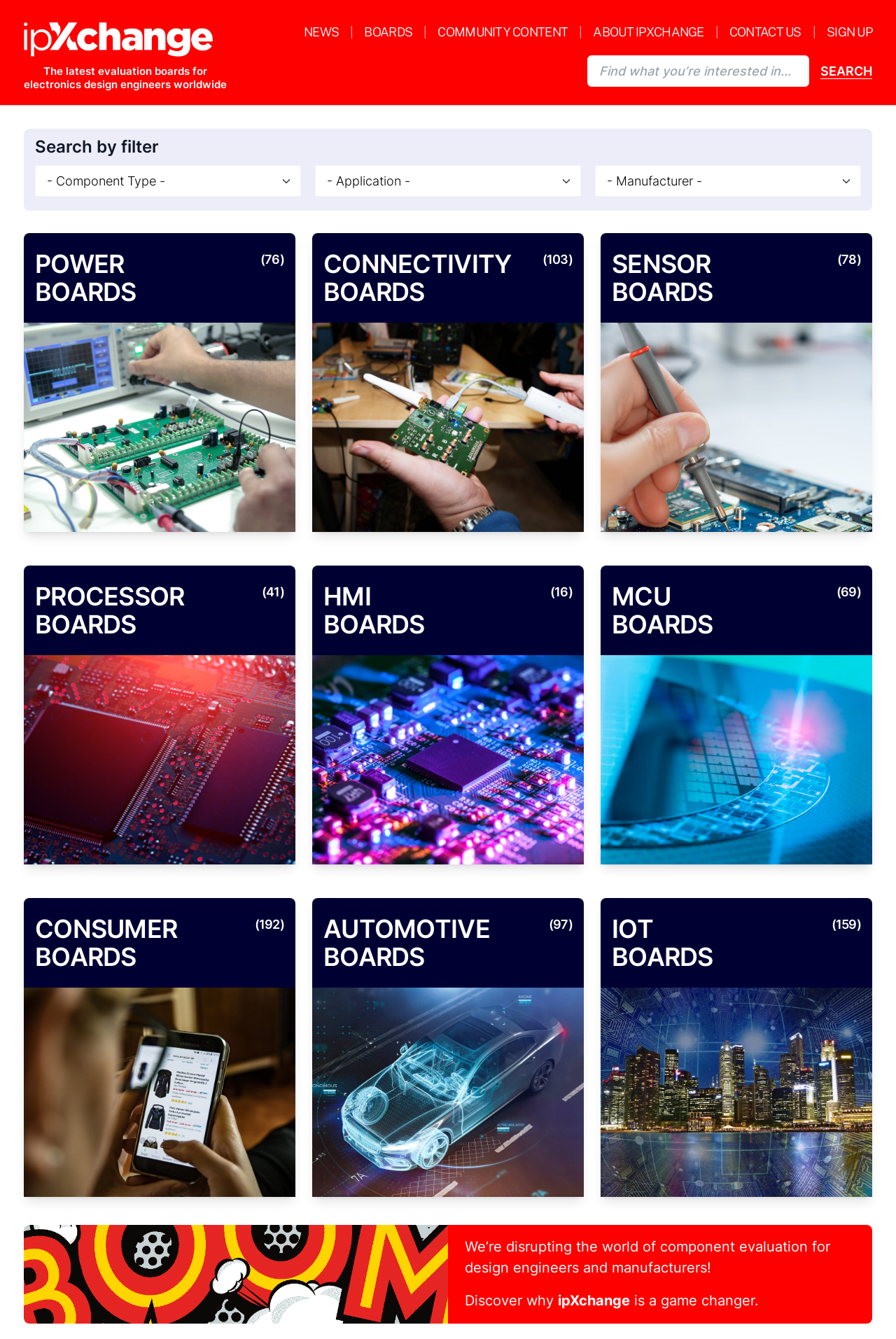Provide the bounding box coordinates for the UI element that is described by this text: "alt="Search" value="Search"". The coordinates should be in the form of four float numbers between 0 and 1: [left, top, right, bottom].

[0.916, 0.041, 0.973, 0.065]